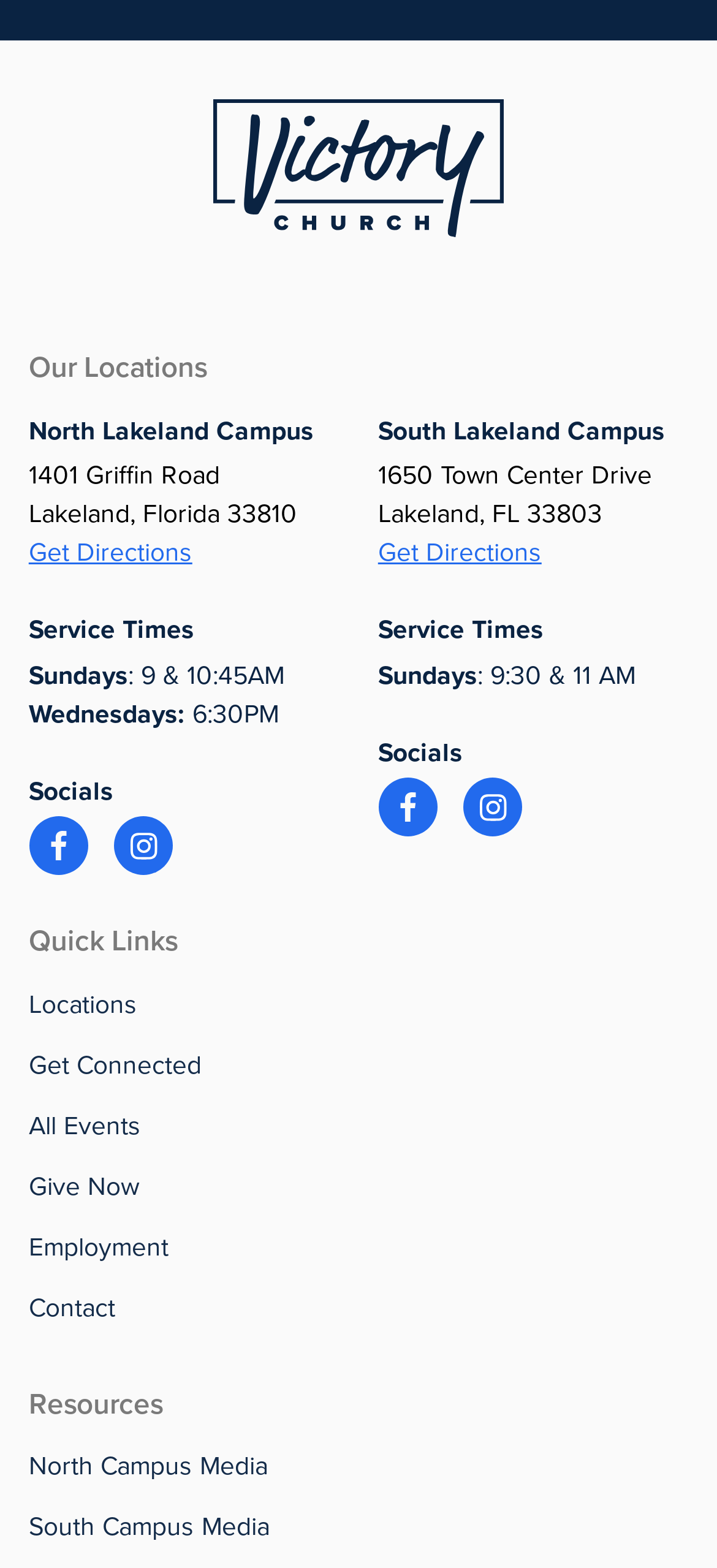What is the service time on Sundays for the South Lakeland Campus?
Look at the screenshot and give a one-word or phrase answer.

9:30 & 11 AM